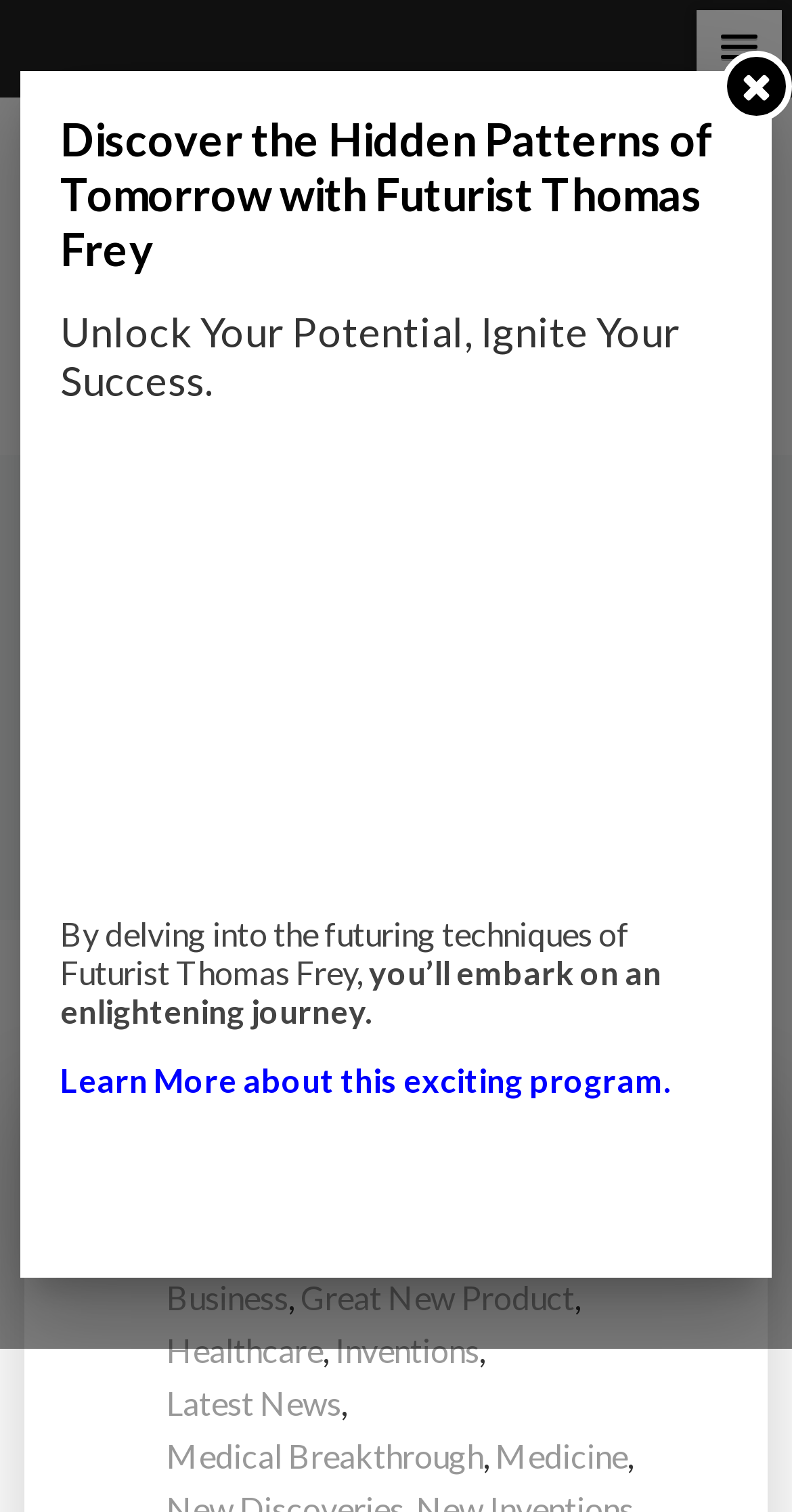Illustrate the webpage thoroughly, mentioning all important details.

The webpage is about a wearable patch that can help monitor health without requiring batteries. At the top right corner, there is a button with a popup menu. Below it, there is a link to "Impact Lab" with an accompanying image. 

The main heading "WEARABLE PATCH CAN HELP MONITOR HEALTH. NO BATTERIES REQUIRED." is prominently displayed in the middle of the page. Below the heading, there are several links to categories such as "BIOTECH", "Breakthrough Thinking", "Business", and more, which are arranged horizontally. 

To the left of these links, there is a static text block that repeats the main heading. Below this text block, there are more links to categories, arranged vertically. 

On the left side of the page, there are three static text blocks that appear to be promotional or introductory texts, discussing the benefits of delving into futuring techniques with Futurist Thomas Frey. Below these texts, there is a link to "Learn More about this exciting program." 

At the bottom right corner of the page, there is a small image.